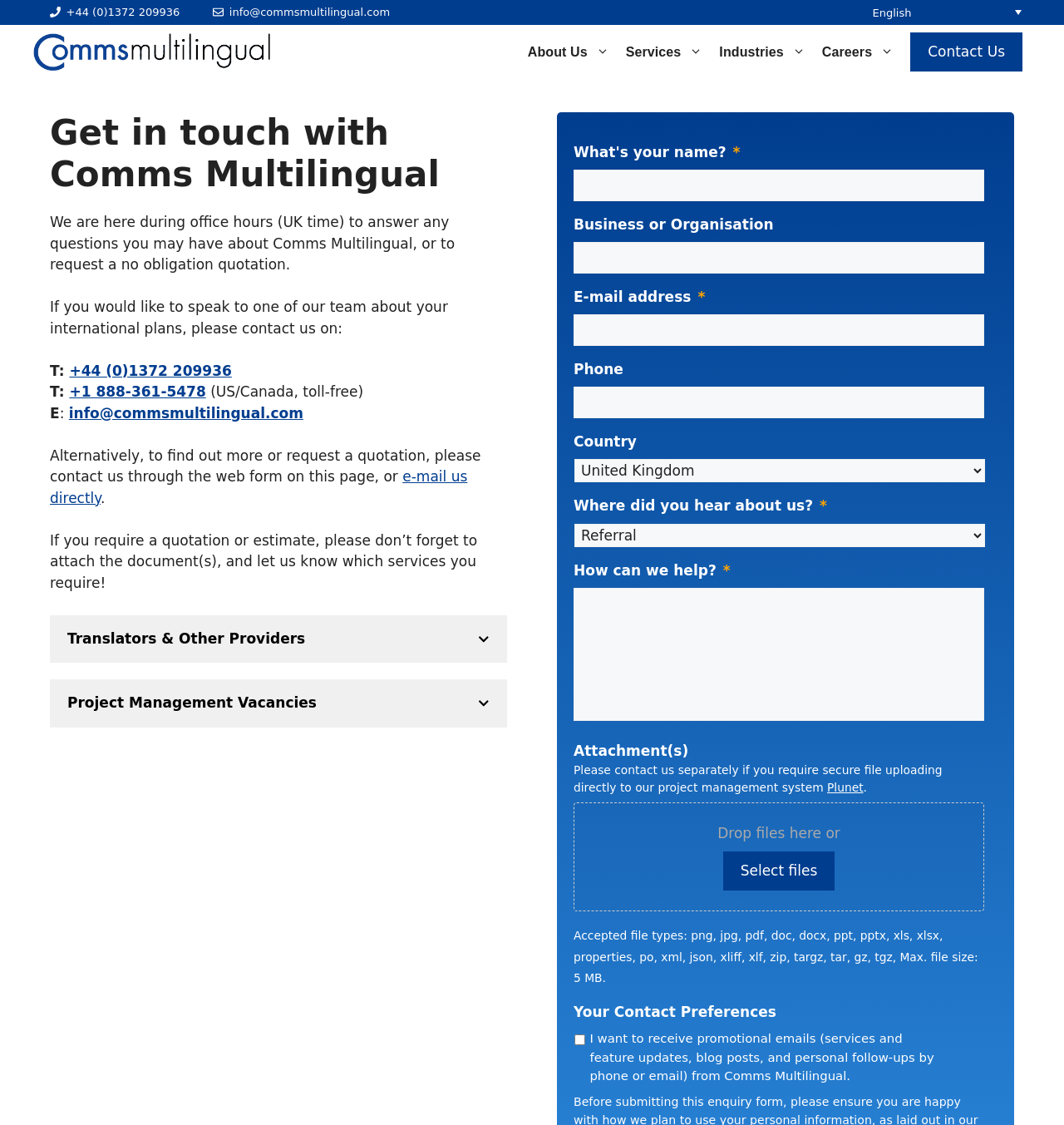Locate the primary headline on the webpage and provide its text.

Get in touch with Comms Multilingual